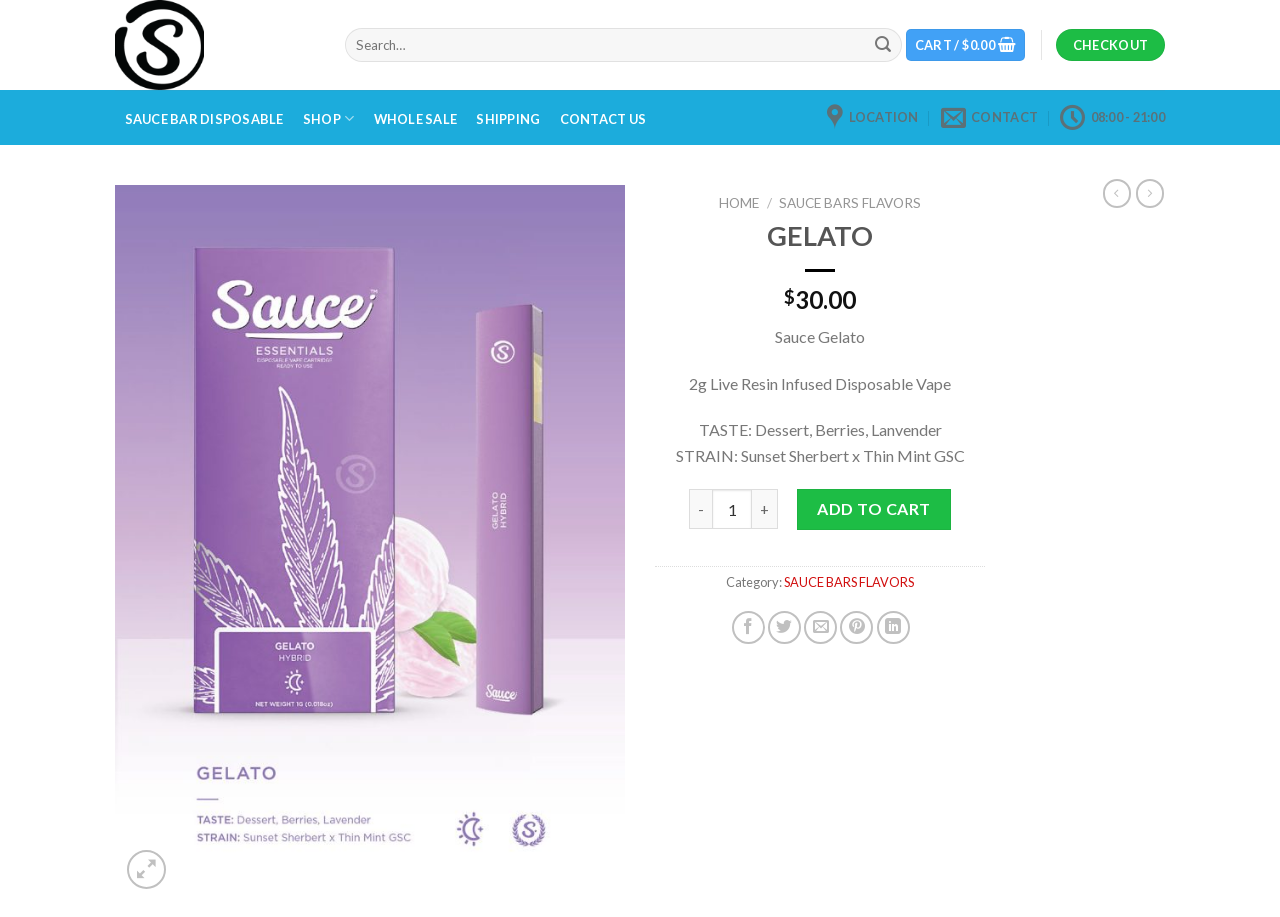Locate the coordinates of the bounding box for the clickable region that fulfills this instruction: "Add to cart".

[0.623, 0.534, 0.743, 0.578]